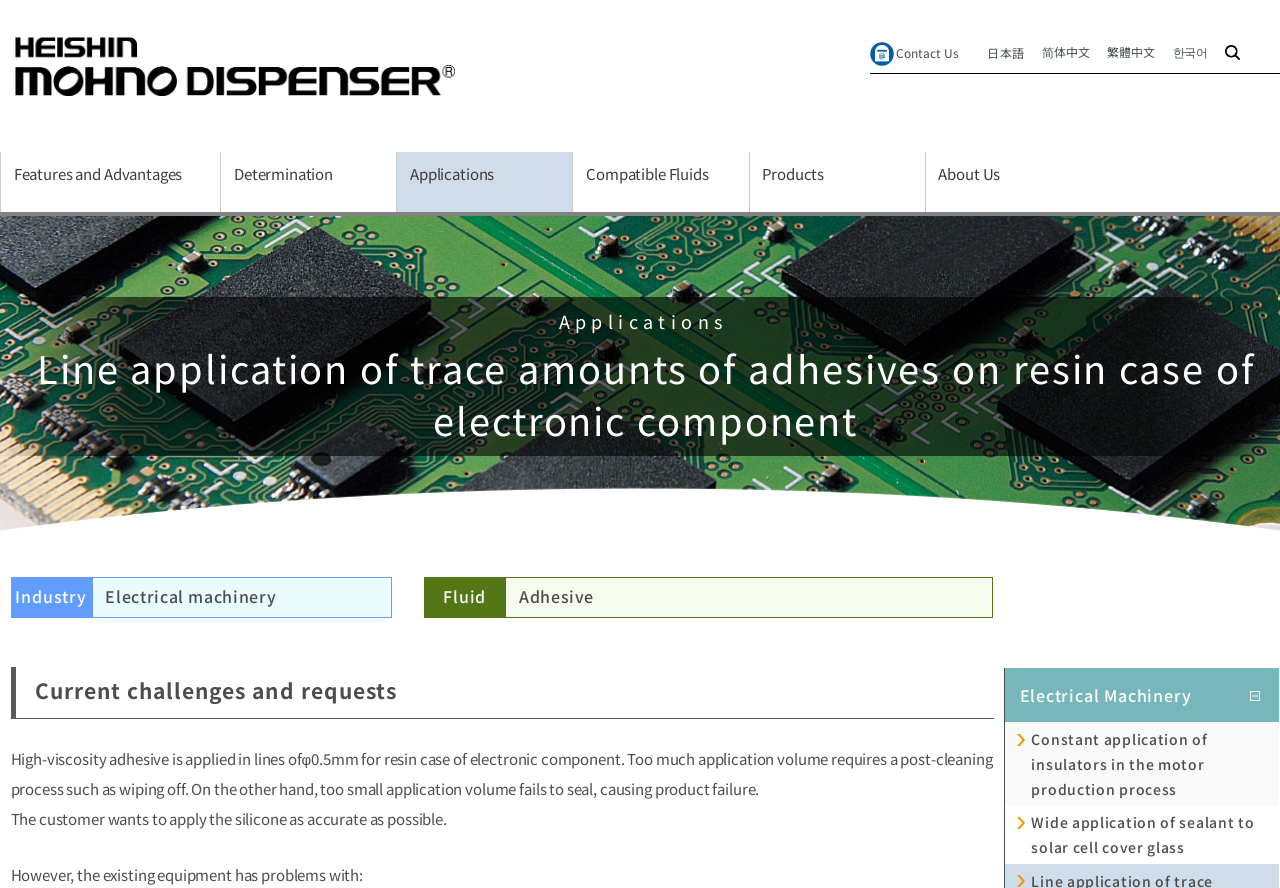Locate the bounding box coordinates of the UI element described by: "About Us". Provide the coordinates as four float numbers between 0 and 1, formatted as [left, top, right, bottom].

[0.723, 0.171, 0.86, 0.238]